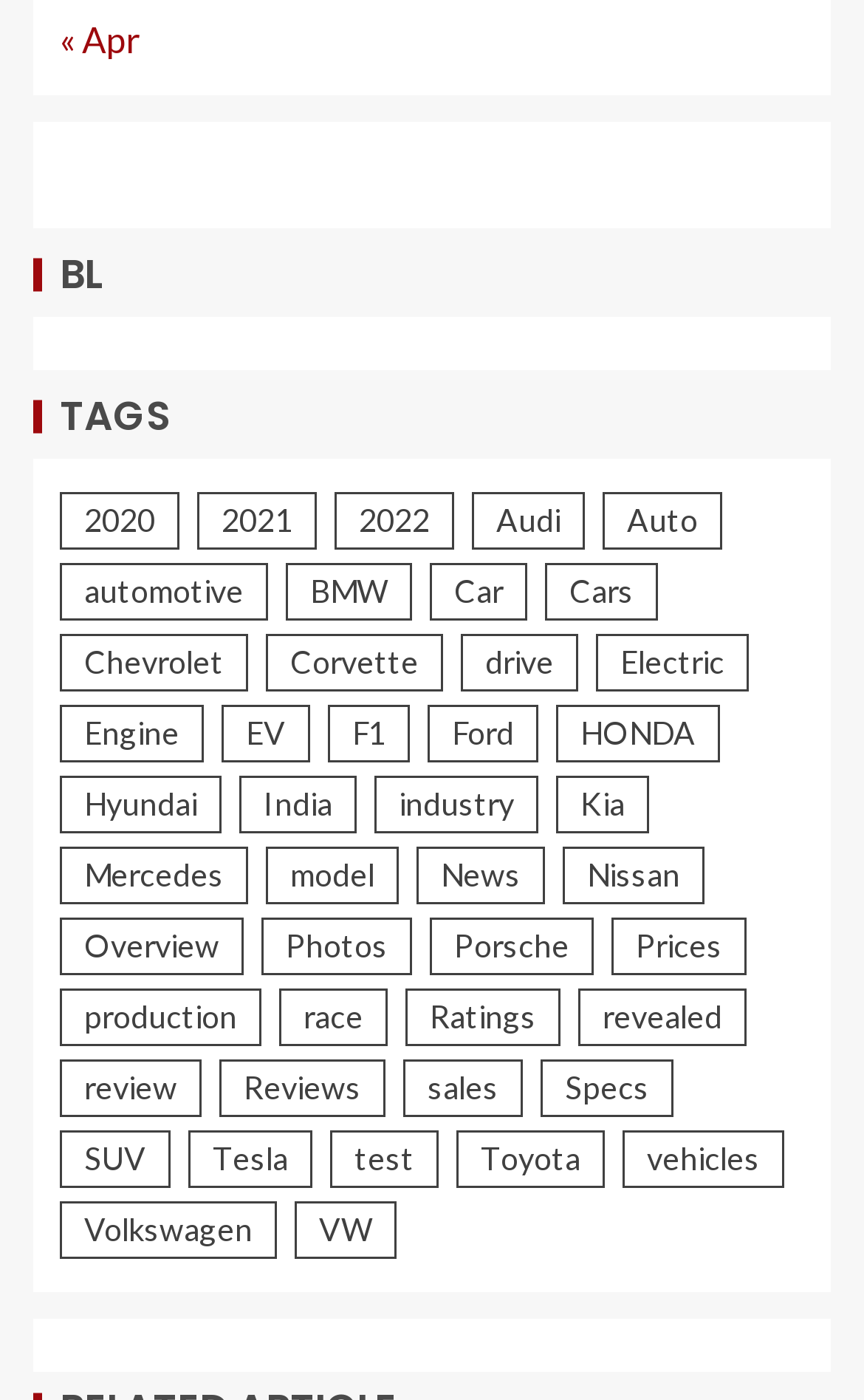Identify the bounding box coordinates of the section to be clicked to complete the task described by the following instruction: "Learn about Toyota". The coordinates should be four float numbers between 0 and 1, formatted as [left, top, right, bottom].

[0.528, 0.808, 0.7, 0.849]